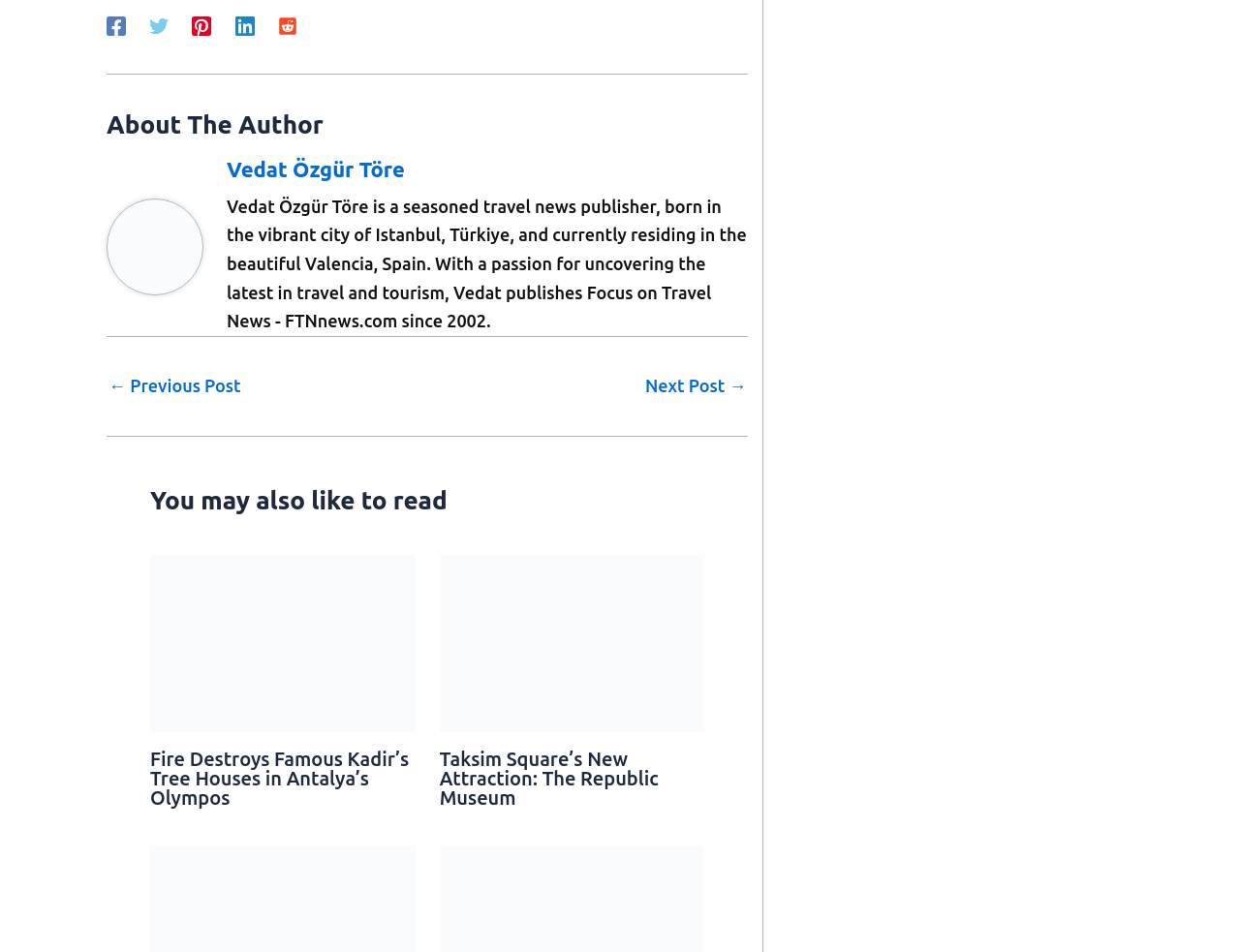Could you please study the image and provide a detailed answer to the question:
How many navigation links are there?

At the bottom of the webpage, there are two navigation links: '← Previous Post' and 'Next Post →'. These links are located in the 'Post navigation' section.